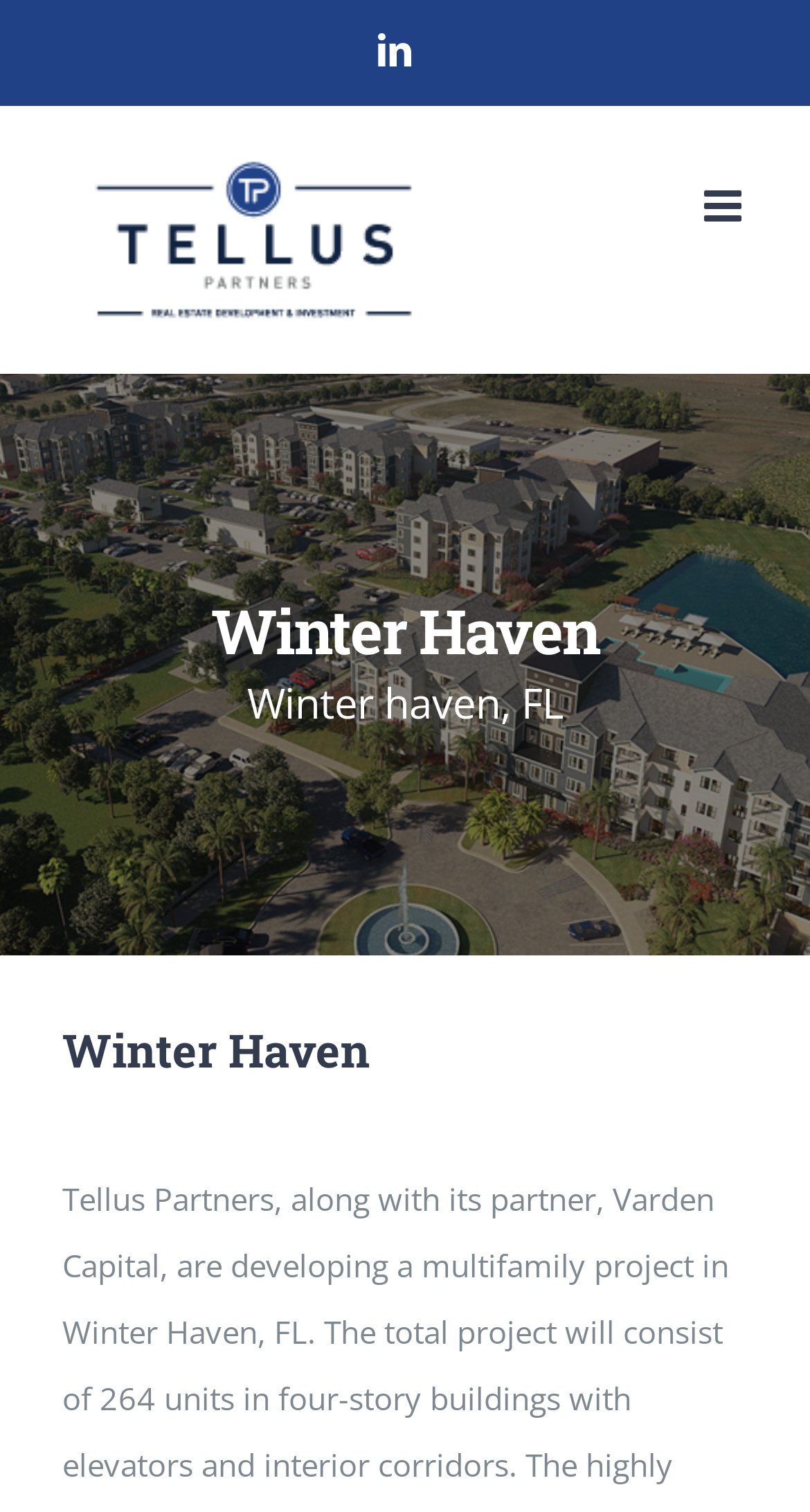Locate the bounding box of the UI element defined by this description: "alt="Tellus Partners Logo"". The coordinates should be given as four float numbers between 0 and 1, formatted as [left, top, right, bottom].

[0.077, 0.098, 0.544, 0.218]